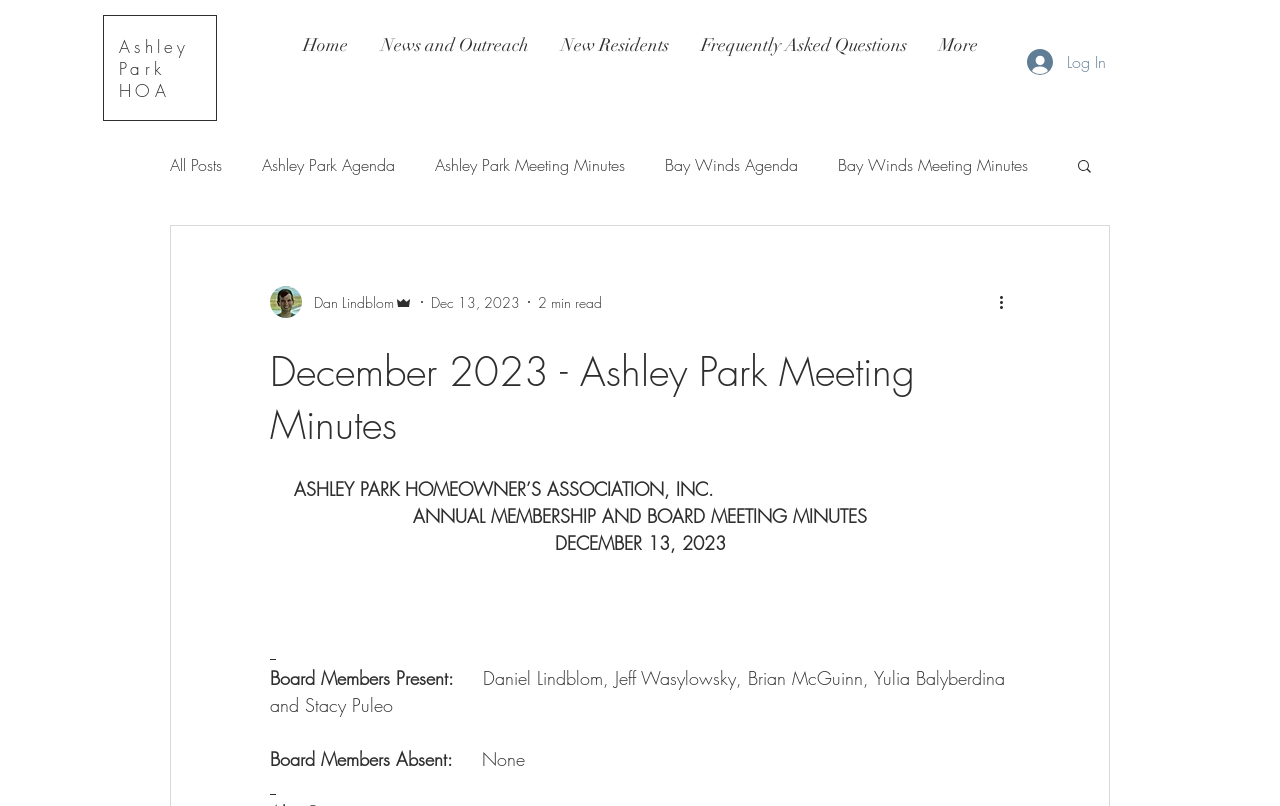Please provide the bounding box coordinates for the element that needs to be clicked to perform the instruction: "Search for something". The coordinates must consist of four float numbers between 0 and 1, formatted as [left, top, right, bottom].

[0.84, 0.195, 0.855, 0.221]